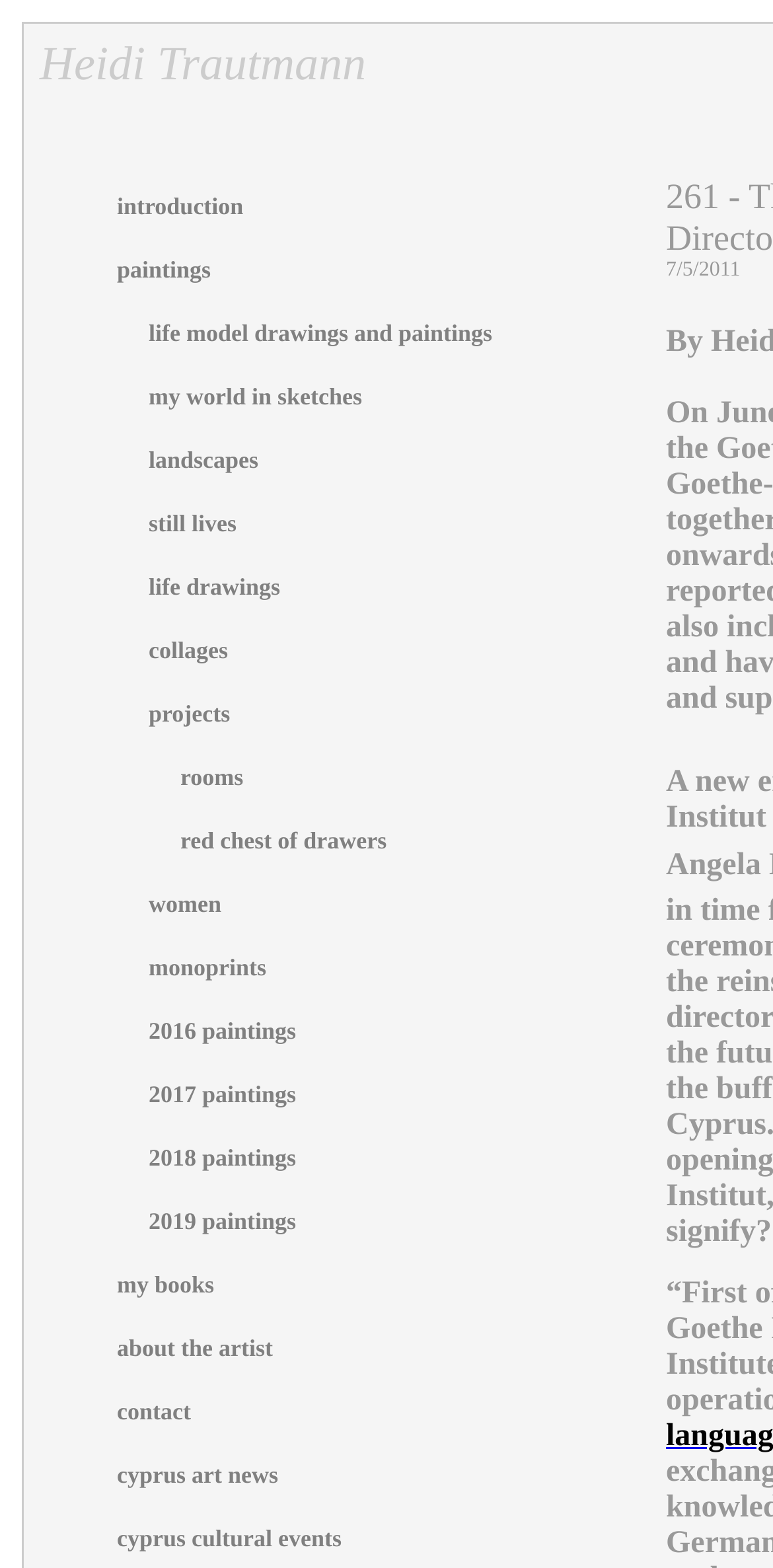What is the title of the last painting category?
Please respond to the question with as much detail as possible.

The last painting category is 'women', which is mentioned in the third table cell of the last table row.